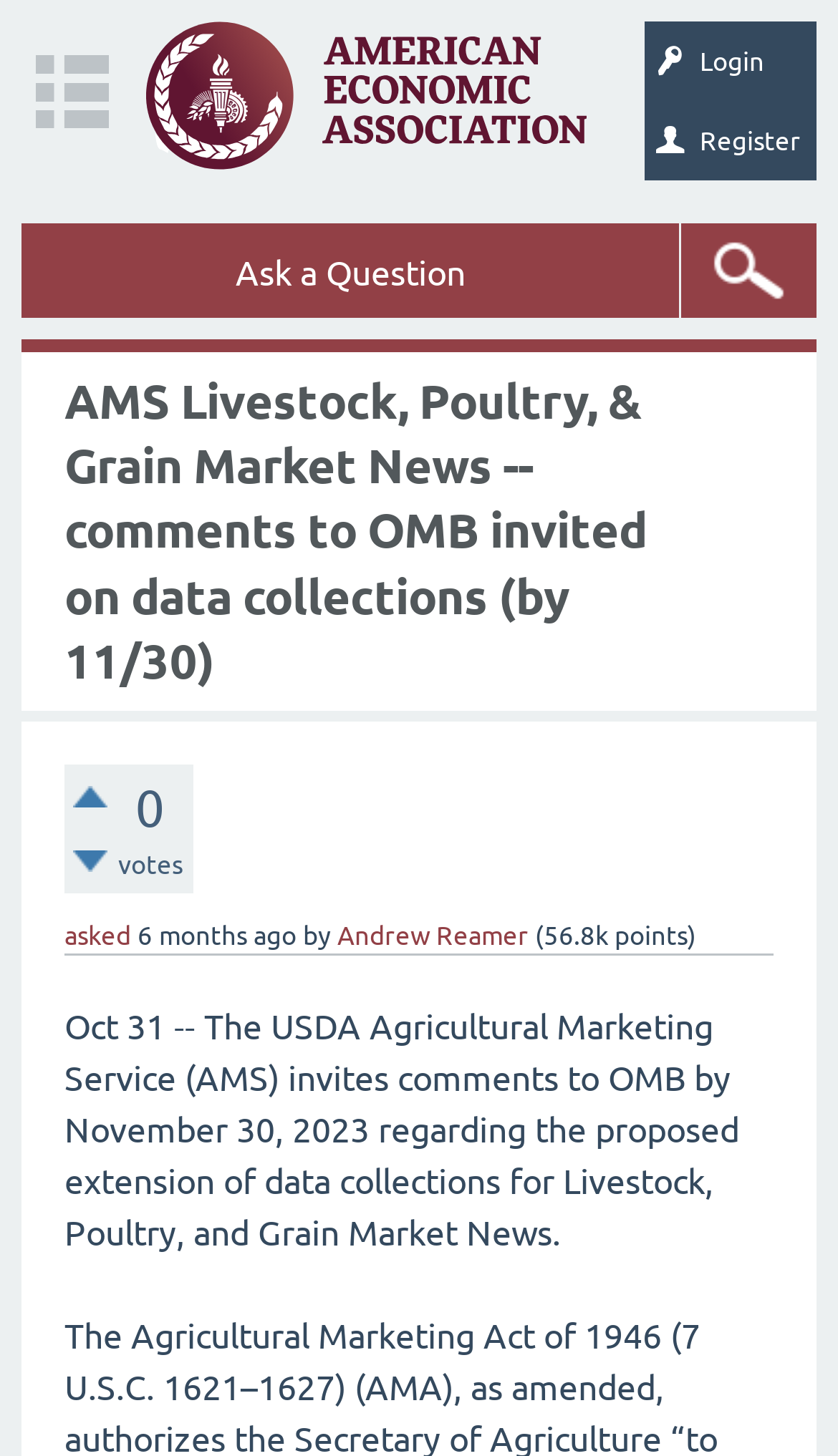Identify the bounding box coordinates of the element to click to follow this instruction: 'ask a question'. Ensure the coordinates are four float values between 0 and 1, provided as [left, top, right, bottom].

[0.026, 0.153, 0.81, 0.218]